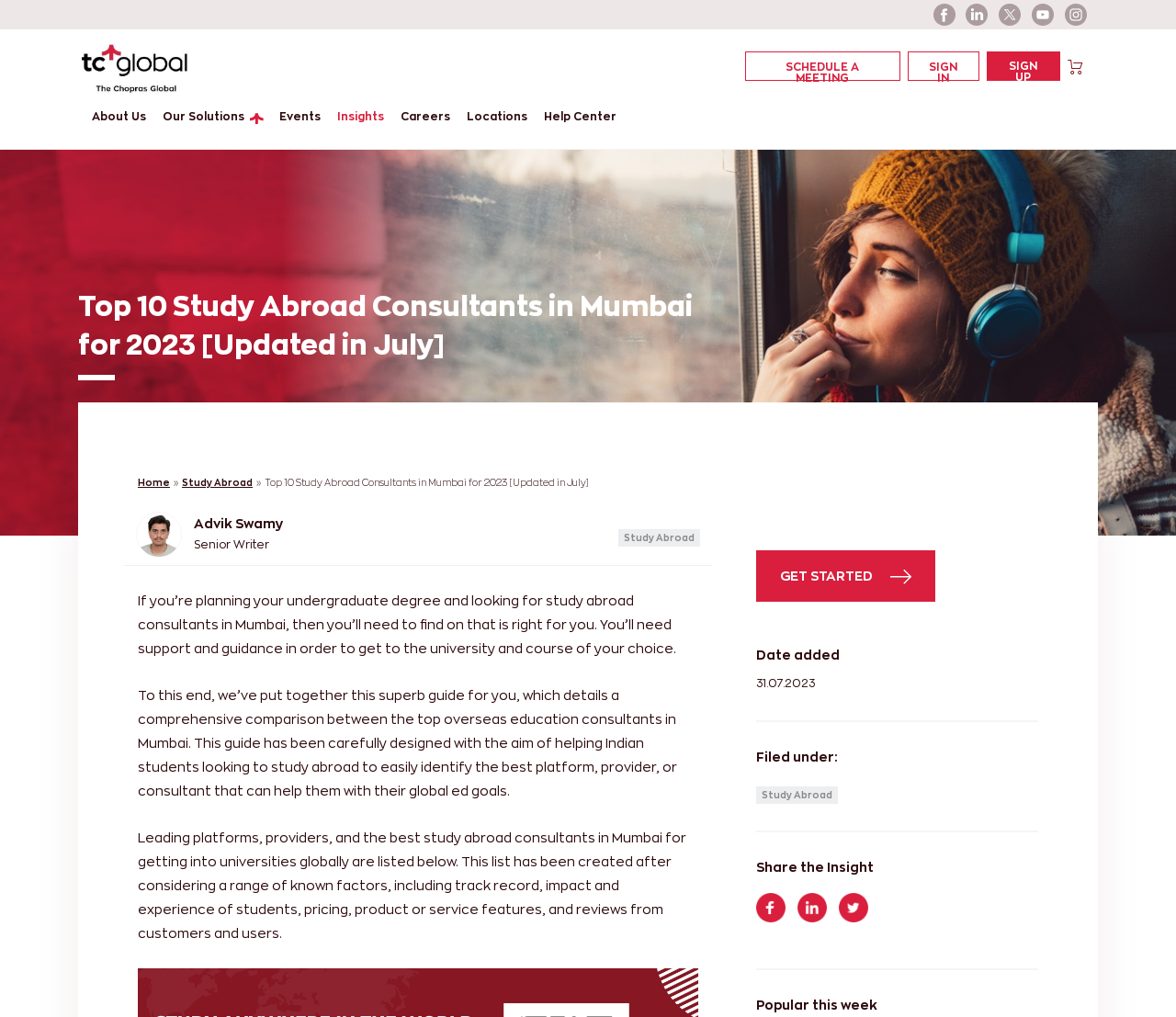Refer to the image and provide a thorough answer to this question:
What is the name of the company with the 'SCHEDULE A MEETING' link?

I found the link 'SCHEDULE A MEETING' at coordinates [0.633, 0.051, 0.765, 0.079] and traced it back to the logo 'TC Global' at coordinates [0.07, 0.043, 0.159, 0.092], which suggests that the company with the 'SCHEDULE A MEETING' link is TC Global.